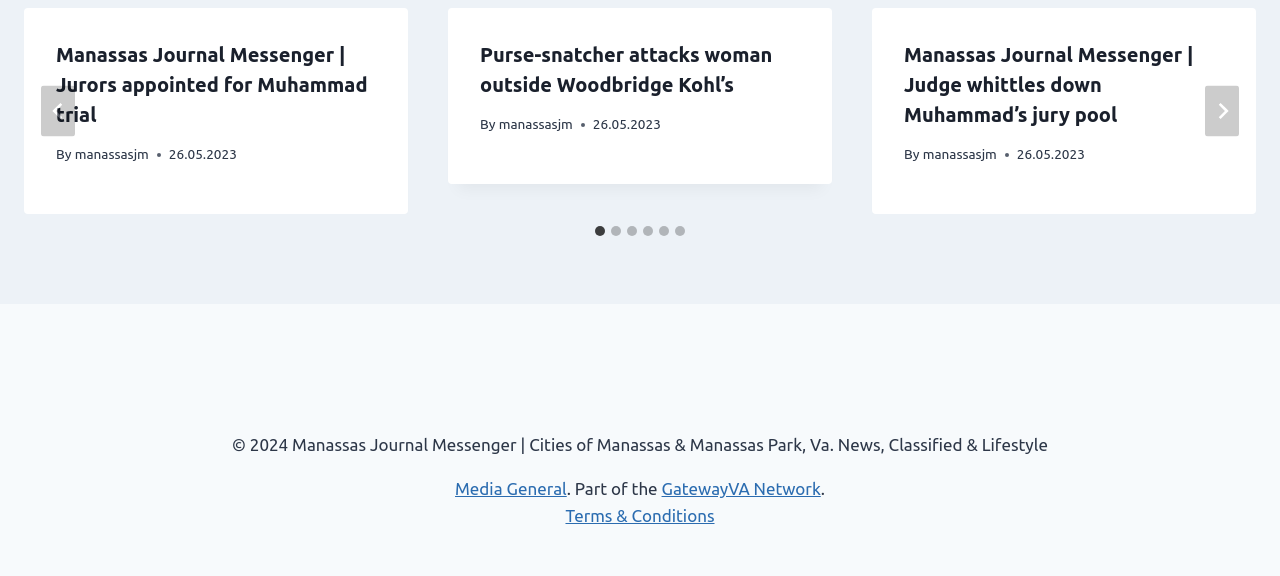Utilize the details in the image to thoroughly answer the following question: What is the date of the third article?

I looked at the third article element and found the time element with the text '26.05.2023' which is likely the date of the article.